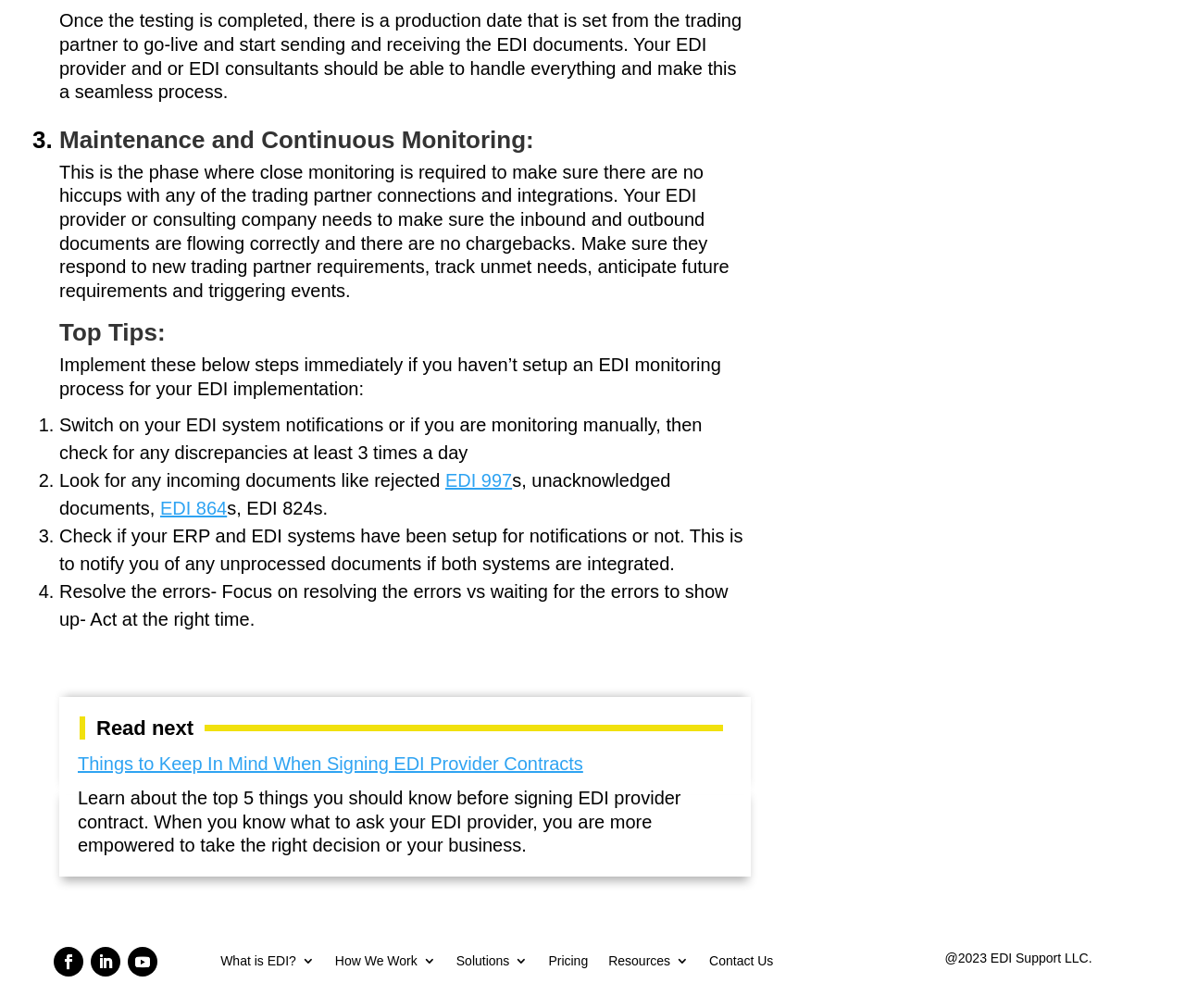Specify the bounding box coordinates of the area to click in order to execute this command: 'Click on 'Things to Keep In Mind When Signing EDI Provider Contracts''. The coordinates should consist of four float numbers ranging from 0 to 1, and should be formatted as [left, top, right, bottom].

[0.066, 0.747, 0.492, 0.767]